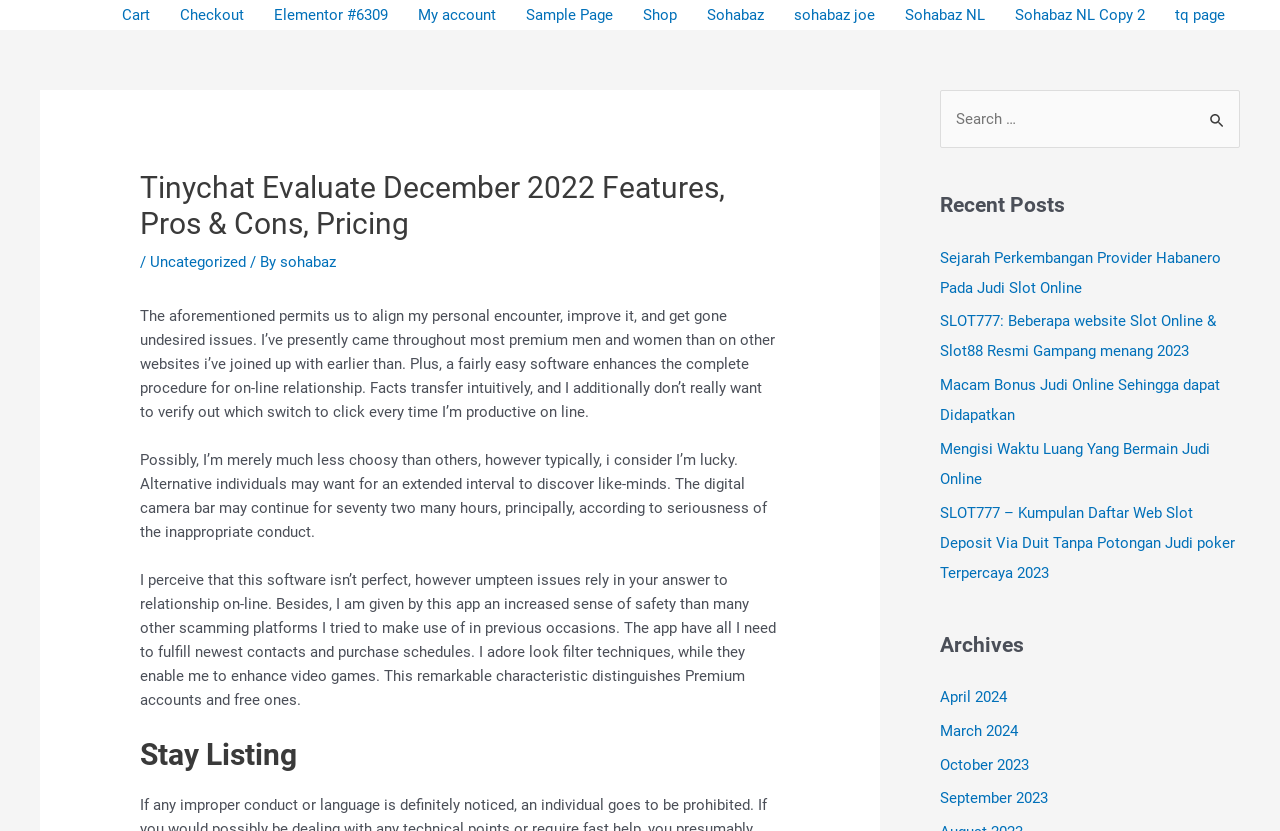Please find the bounding box coordinates of the clickable region needed to complete the following instruction: "Search for something". The bounding box coordinates must consist of four float numbers between 0 and 1, i.e., [left, top, right, bottom].

[0.734, 0.108, 0.969, 0.178]